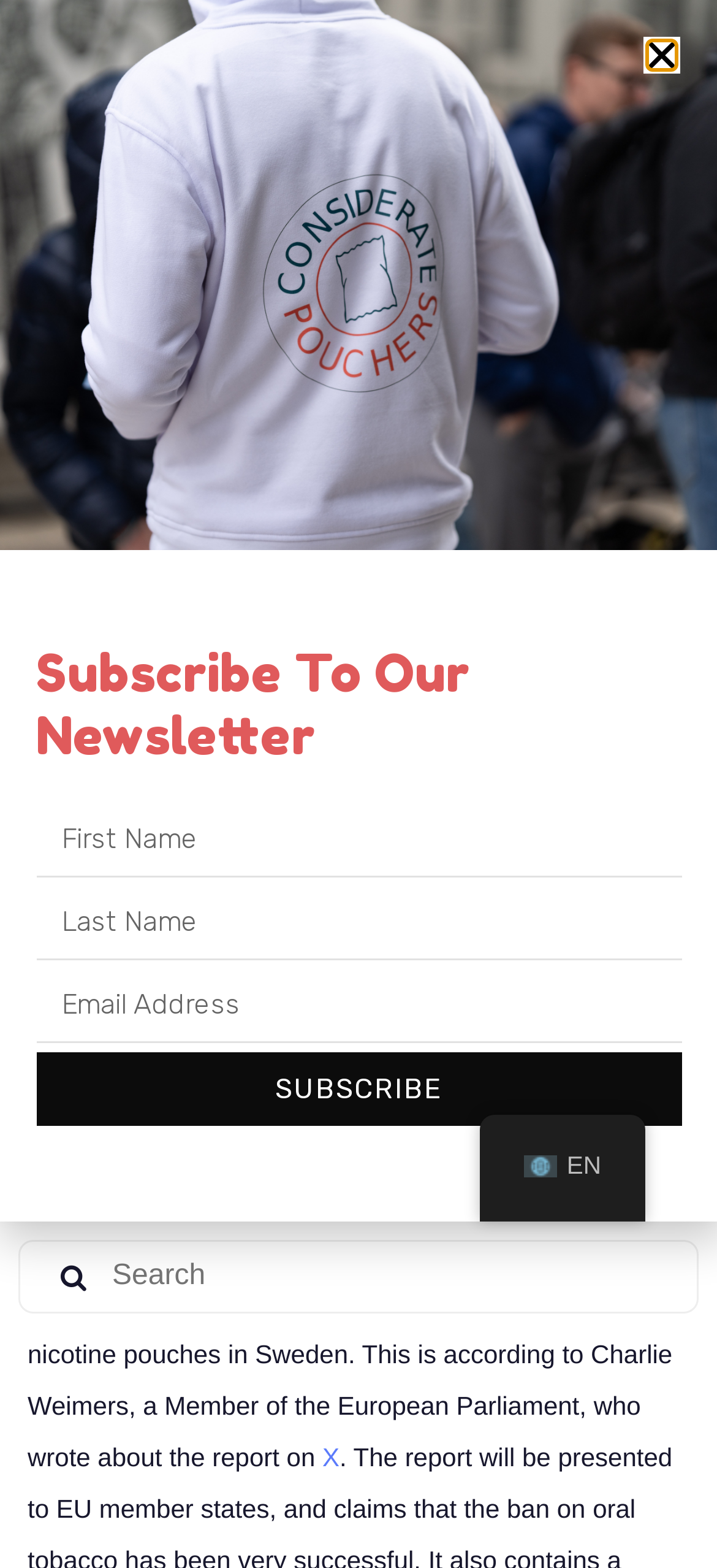How many links are there in the footer section?
Look at the image and provide a detailed response to the question.

I found the number of links by looking at the footer section of the webpage, where there are four links: 'Home', 'Account', 'Cart', and a language selection link.